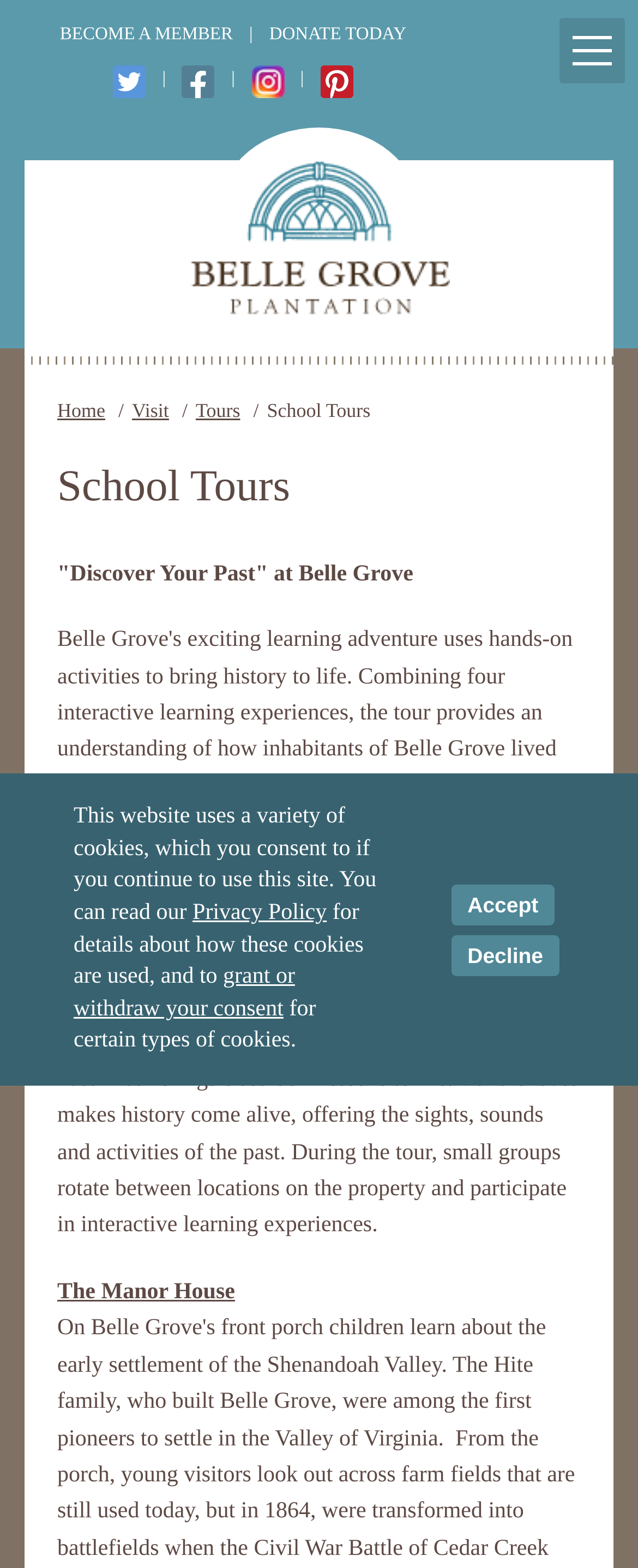Please determine the bounding box coordinates of the clickable area required to carry out the following instruction: "Go to Belle Grove Historic Plantation". The coordinates must be four float numbers between 0 and 1, represented as [left, top, right, bottom].

[0.295, 0.19, 0.705, 0.205]